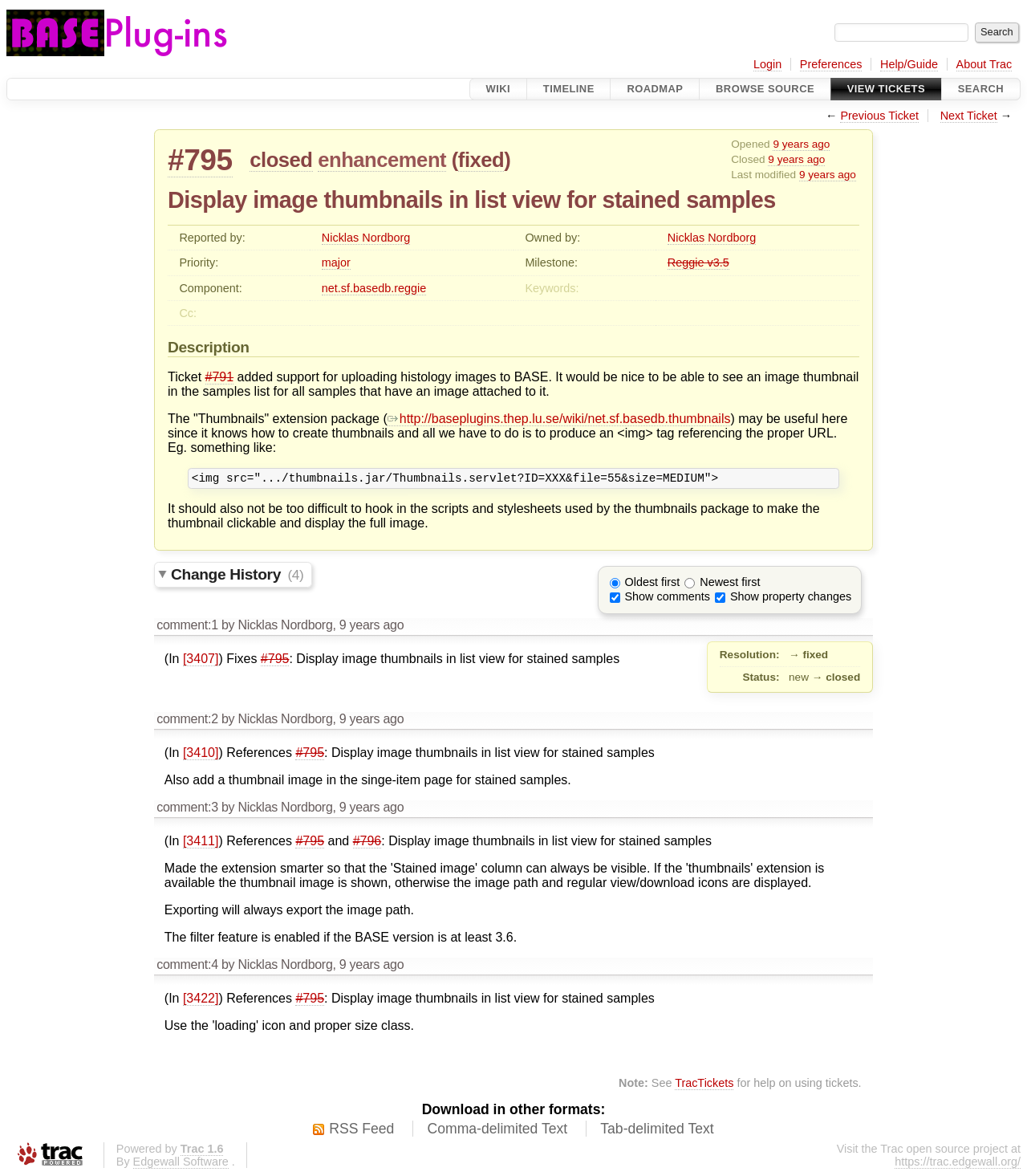Construct a comprehensive caption that outlines the webpage's structure and content.

This webpage is a ticket detail page for a software issue tracker system. At the top, there is a link to "BASE Plug-ins" with an accompanying image, followed by a search textbox and a search button. To the right of the search button, there are links to "Login", "Preferences", "Help/Guide", and "About Trac".

Below the search bar, there are several links to different sections of the system, including "WIKI", "TIMELINE", "ROADMAP", "BROWSE SOURCE", "VIEW TICKETS", and "SEARCH". 

The main content of the page is a ticket detail section, which includes a heading with the ticket number and title, "#795 closed enhancement (fixed)". Below the heading, there is a table with information about the ticket, including the reporter, owner, priority, milestone, component, and keywords.

Following the table, there is a description section that contains a detailed description of the ticket, which is a feature request to display image thumbnails in the list view for stained samples. The description includes a mention of a possible solution using the "Thumbnails" extension package.

Below the description, there are two radio buttons to sort the comments by oldest or newest first, and two checkboxes to show or hide comments and property changes.

The next section is the change history, which includes a heading with a link to view the full change history. Below the heading, there is a comment section with a heading that includes the comment number, author, and timestamp. The comment section also includes a table with information about the comment, including the resolution.

Overall, this webpage provides detailed information about a specific ticket in the issue tracker system, including its description, history, and comments.